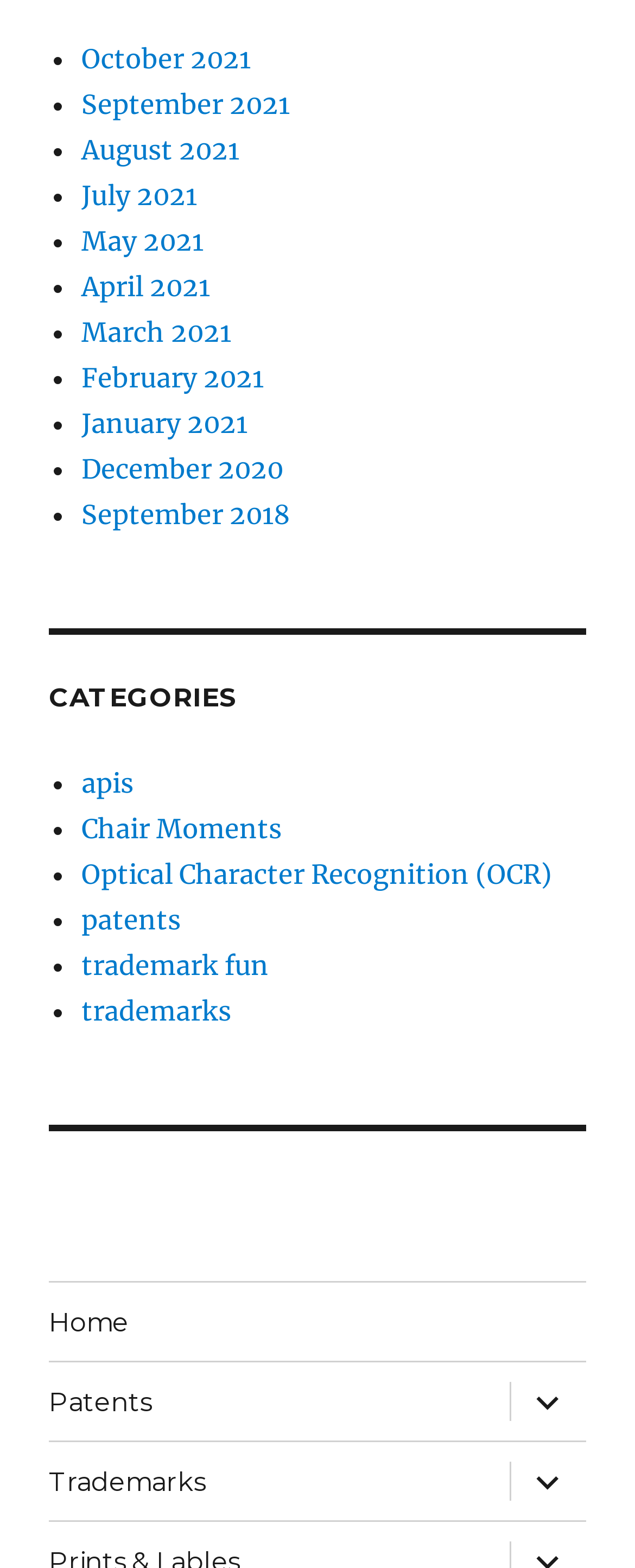From the webpage screenshot, identify the region described by Optical Character Recognition (OCR). Provide the bounding box coordinates as (top-left x, top-left y, bottom-right x, bottom-right y), with each value being a floating point number between 0 and 1.

[0.128, 0.547, 0.869, 0.568]